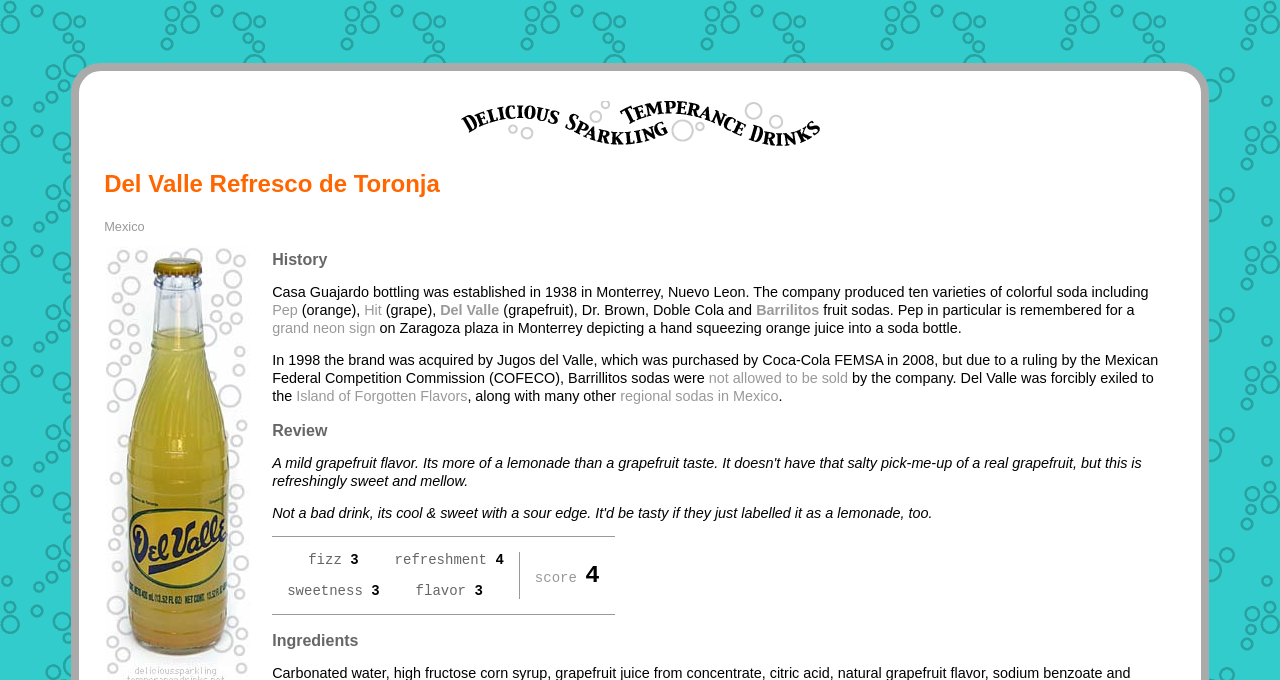Reply to the question with a single word or phrase:
What is the section title above the 'Ingredients' text?

Review